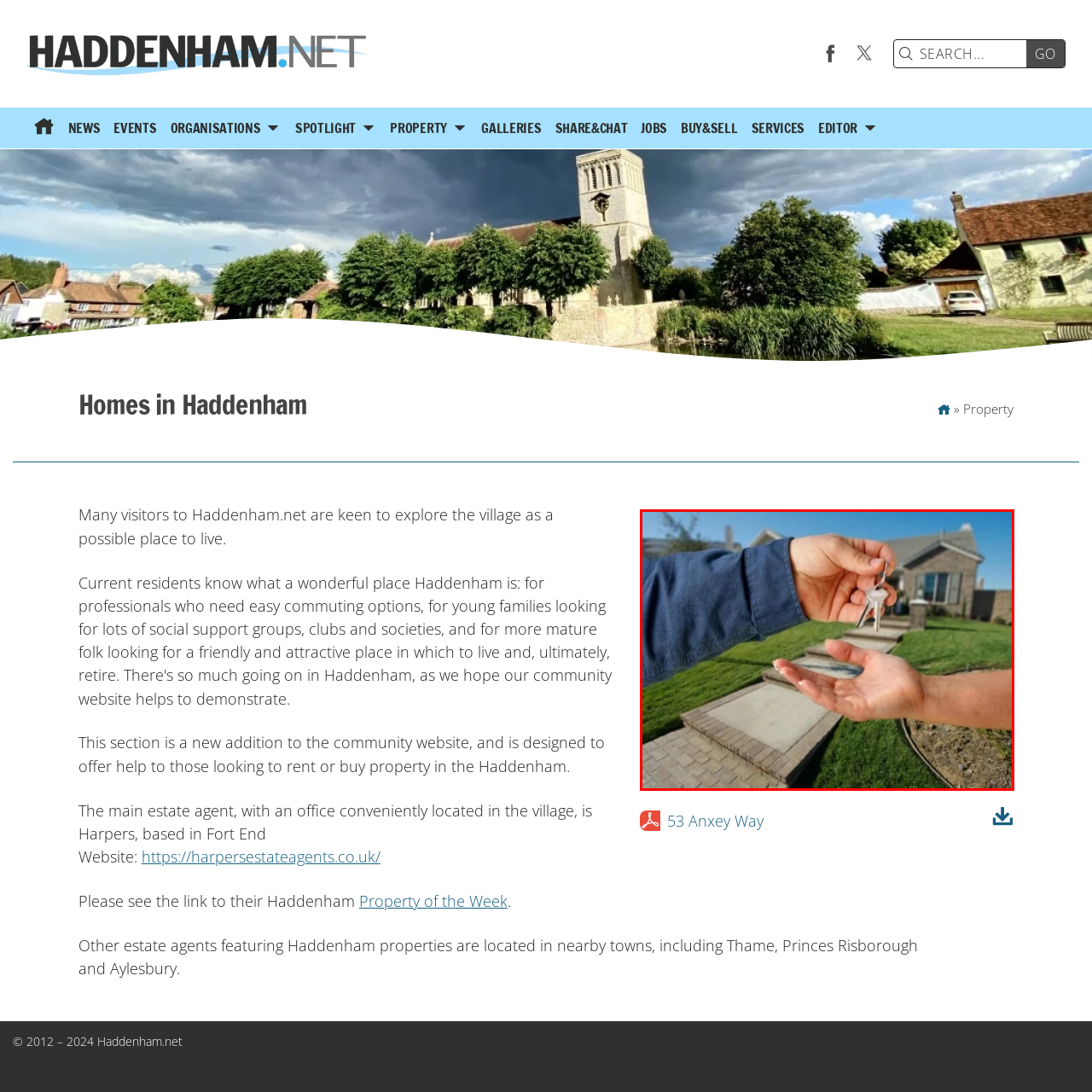Concentrate on the image marked by the red box, What is the purpose of the image on Haddenham.net?
 Your answer should be a single word or phrase.

To represent the 'House Swap' listing